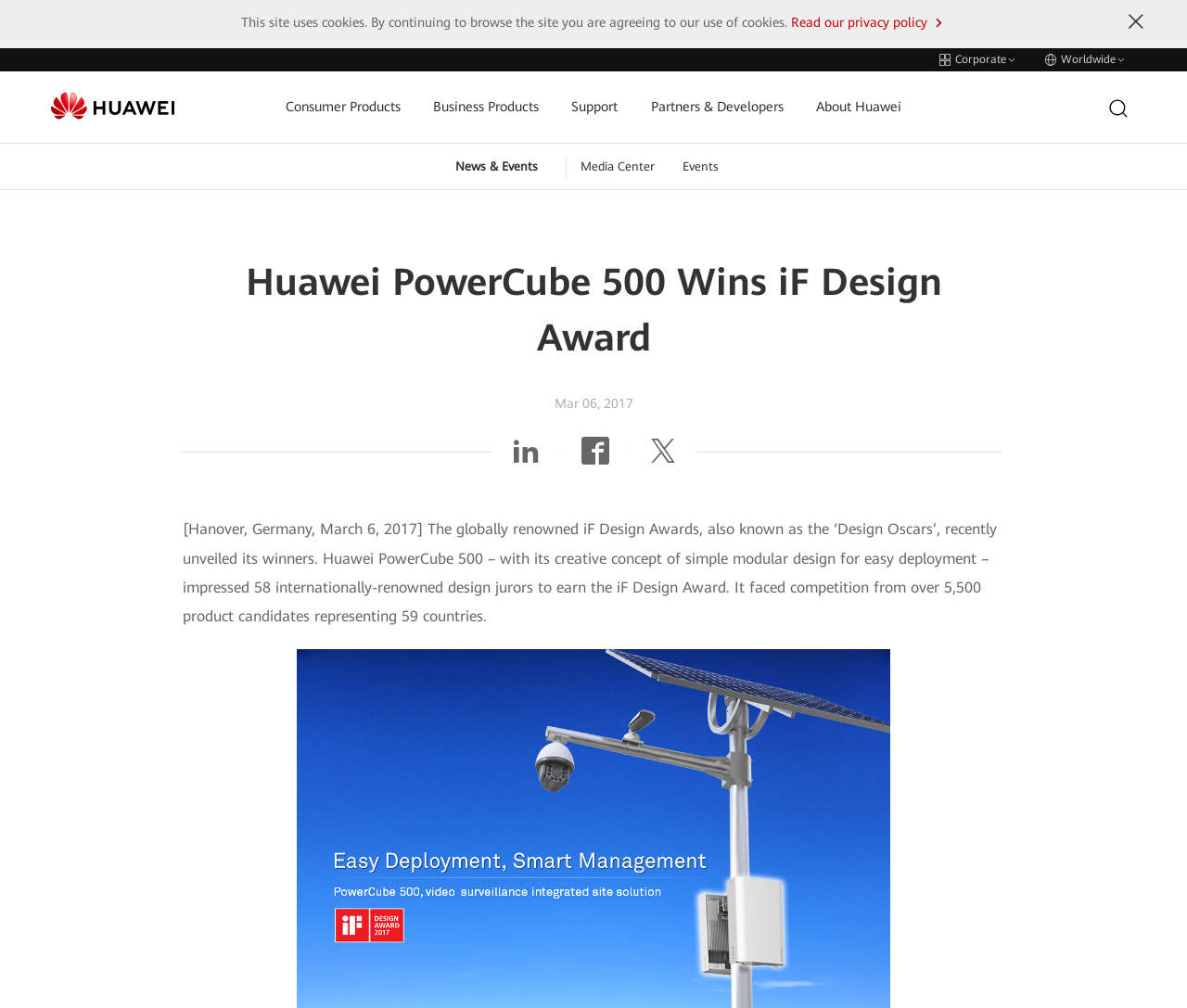Please provide the bounding box coordinates for the element that needs to be clicked to perform the following instruction: "Click Huawei logo". The coordinates should be given as four float numbers between 0 and 1, i.e., [left, top, right, bottom].

[0.043, 0.091, 0.147, 0.137]